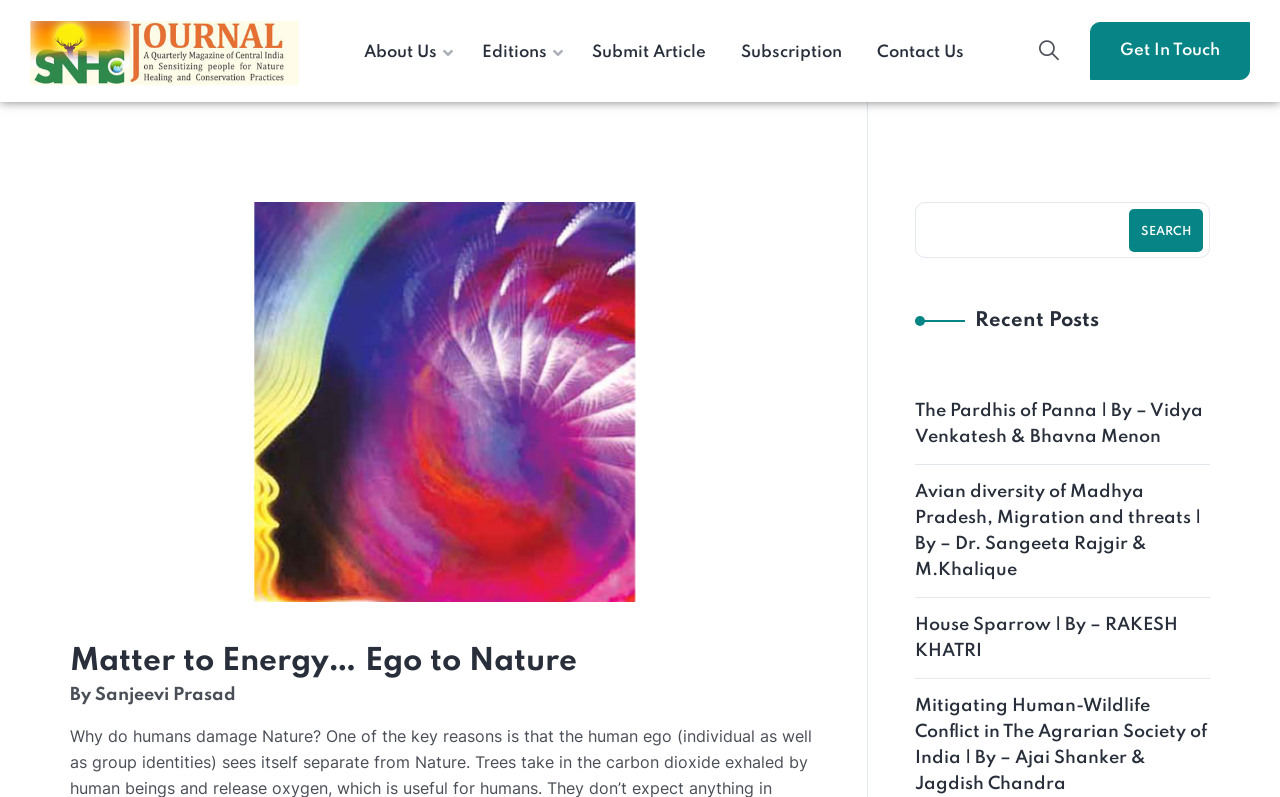Extract the bounding box coordinates for the UI element described by the text: "Get In Touch". The coordinates should be in the form of [left, top, right, bottom] with values between 0 and 1.

[0.852, 0.028, 0.977, 0.1]